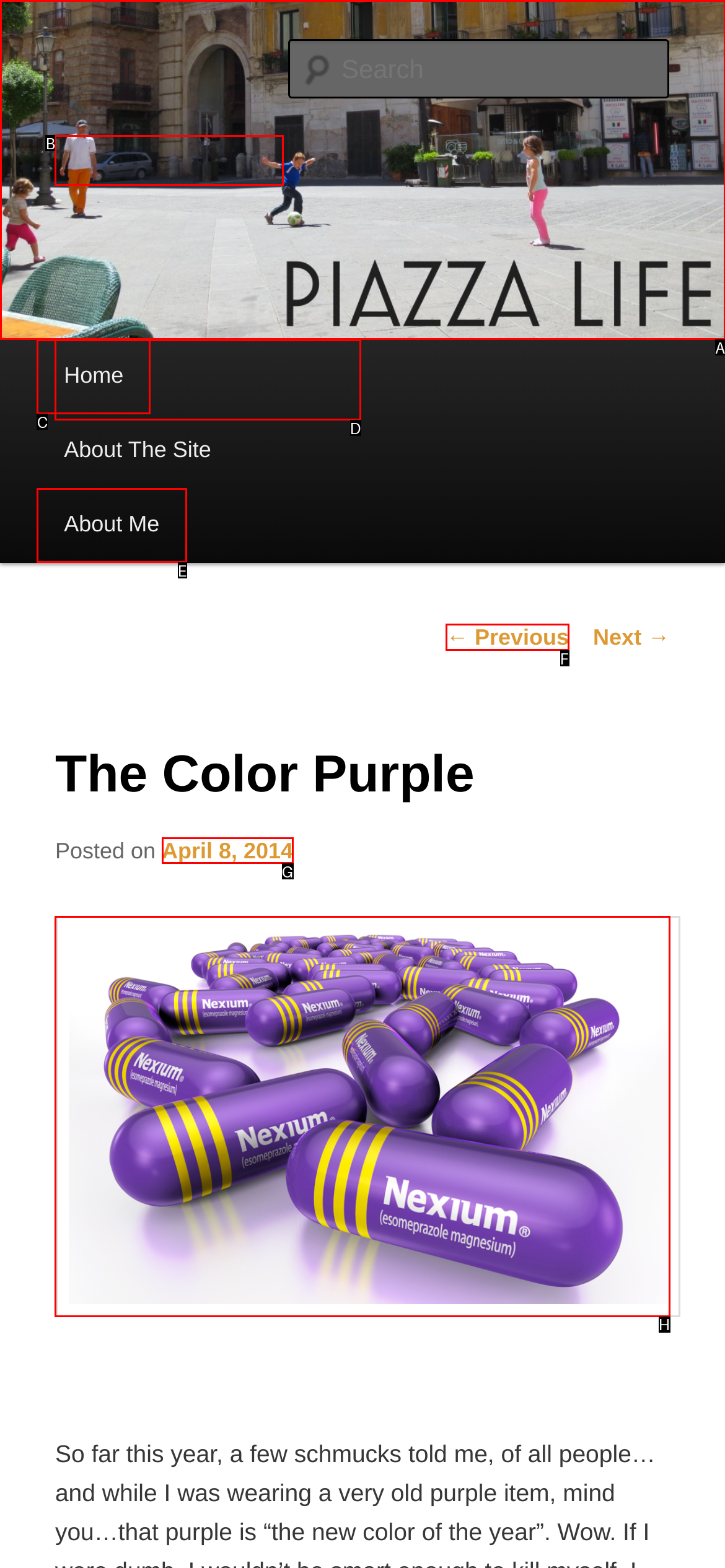Among the marked elements in the screenshot, which letter corresponds to the UI element needed for the task: Read the previous post?

F